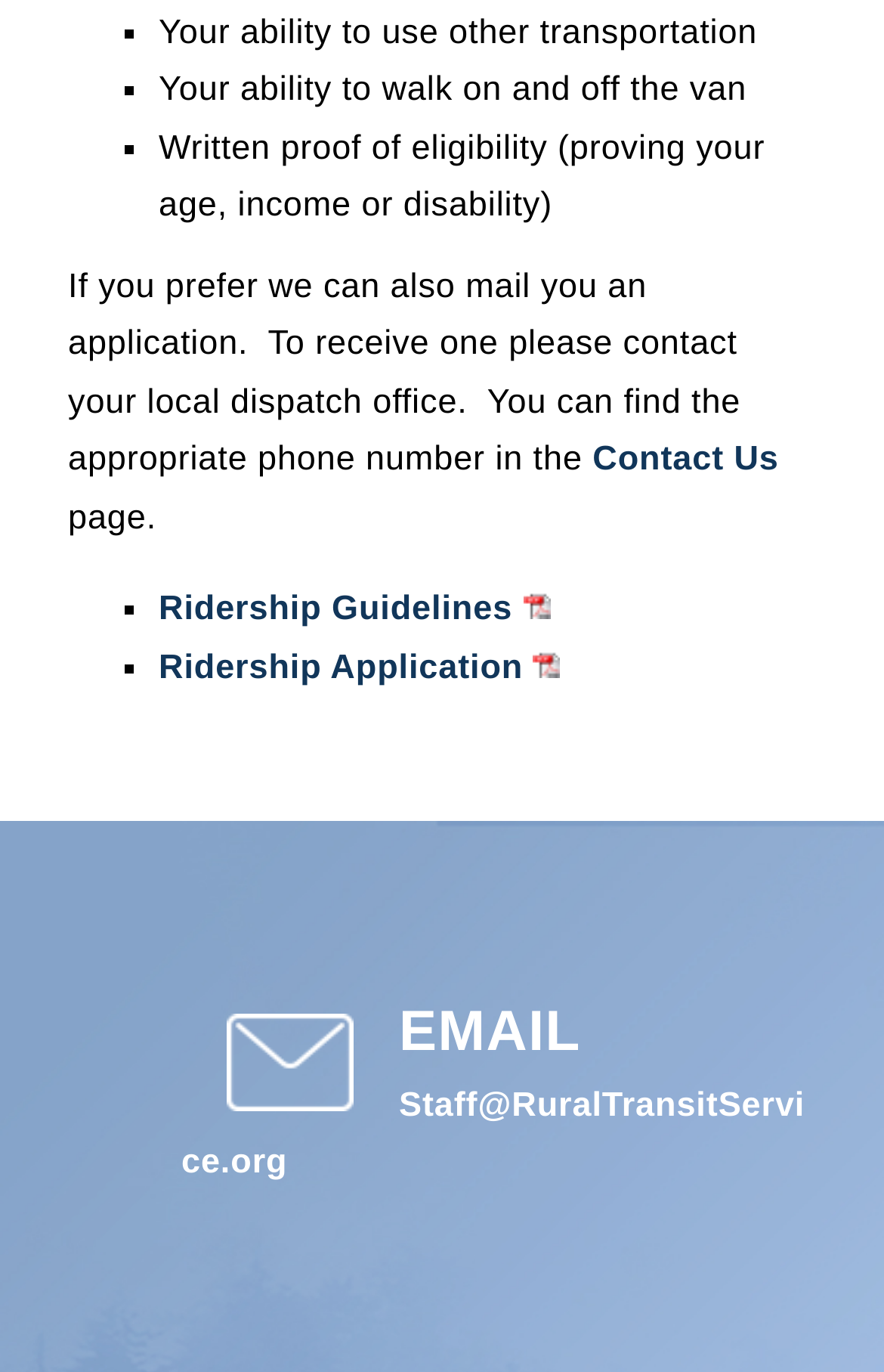Determine the bounding box for the UI element described here: "Contact Us".

[0.67, 0.321, 0.881, 0.349]